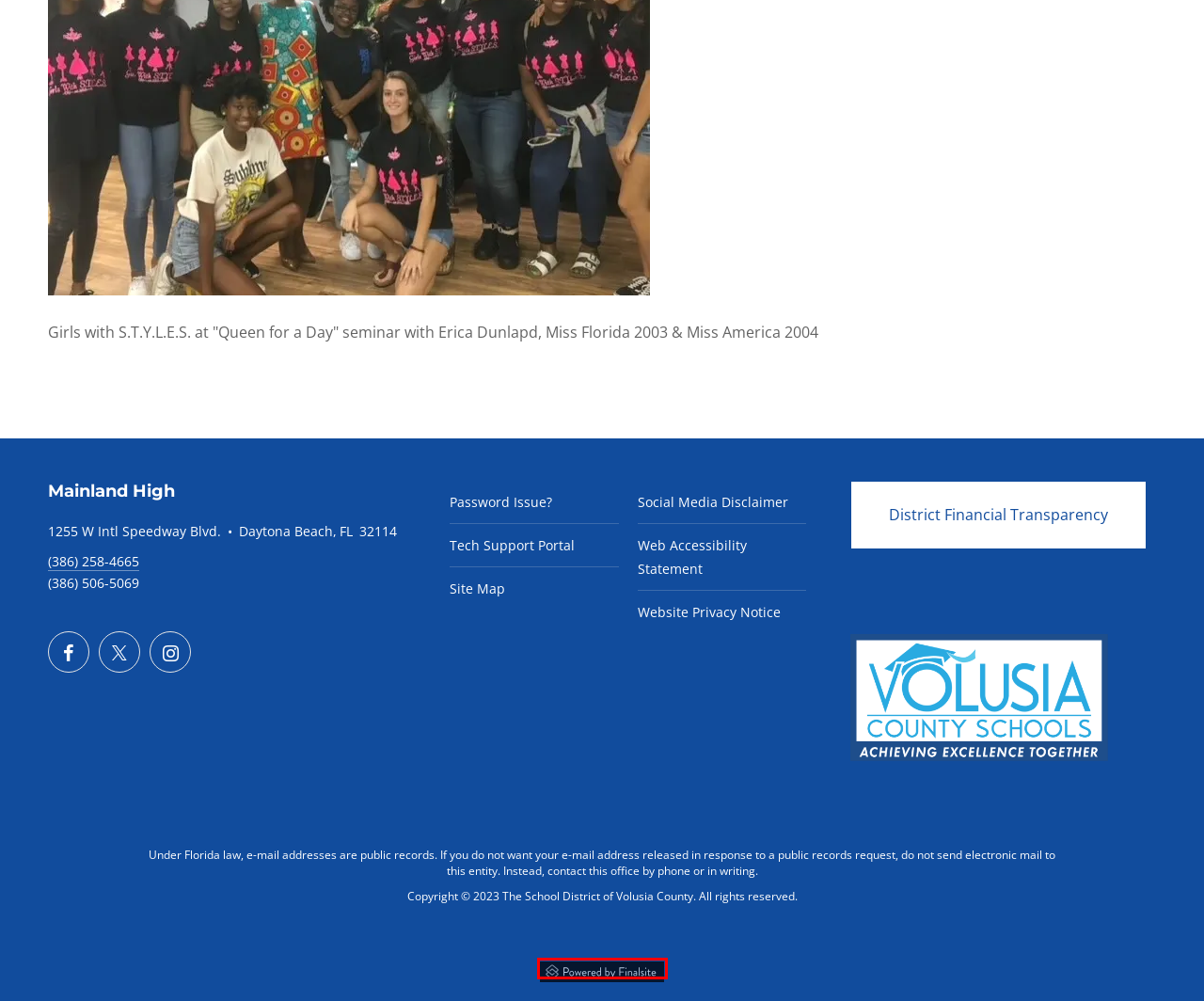You are given a webpage screenshot where a red bounding box highlights an element. Determine the most fitting webpage description for the new page that loads after clicking the element within the red bounding box. Here are the candidates:
A. FortifyFL
B. Employment - Volusia County Schools
C. School Websites, Communications & Enrollment Platform | Finalsite
D. Schools - Volusia County Schools
E. Home - Volusia County Schools
F. Redirecting
G. Site Map - Volusia County Schools
H. Home - Mainland High

C